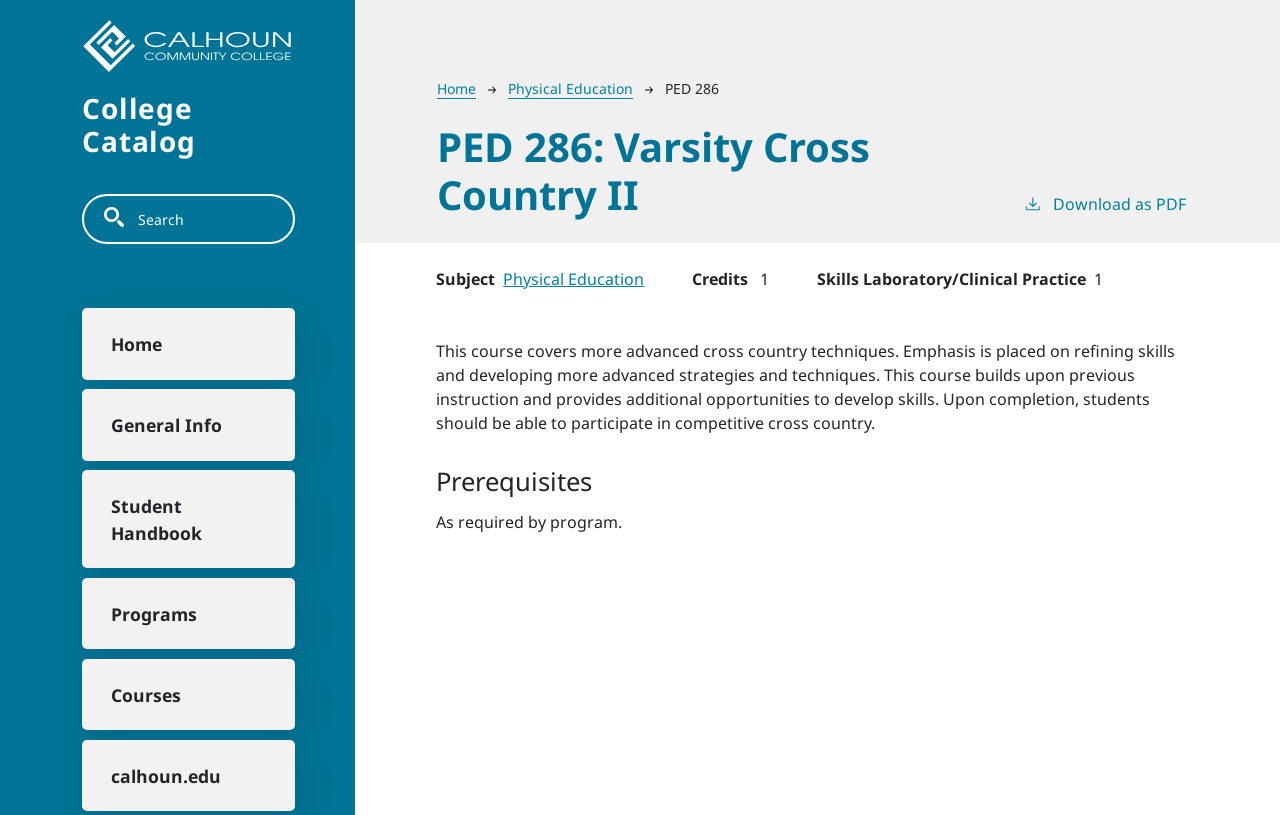Identify the bounding box coordinates of the clickable region to carry out the given instruction: "Click the 'Post Comment' button".

None